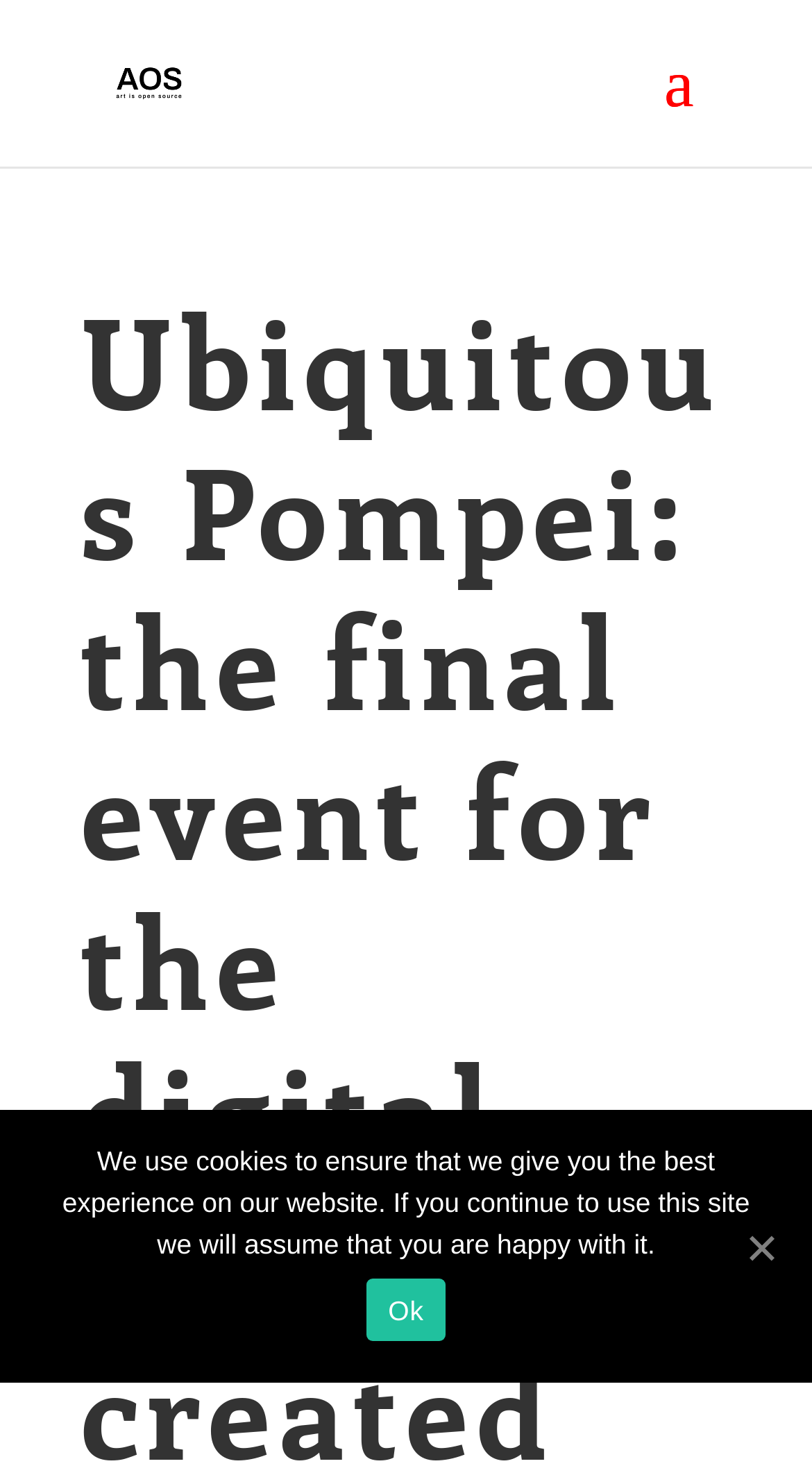Explain in detail what is displayed on the webpage.

The webpage is about the final event of the Ubiquitous Pompei initiative, where students from the city of Pompei created their digital city. 

At the top left of the page, there is a link and an image with the text '[ AOS ] Art is Open Source'. 

In the middle of the page, there is a search bar that spans almost half of the page's width. 

At the bottom of the page, there is a cookie notice dialog that takes up the full width of the page. The dialog contains a static text that explains the use of cookies on the website, and two 'Ok' links, one on the left and one on the right, allowing users to acknowledge the notice.